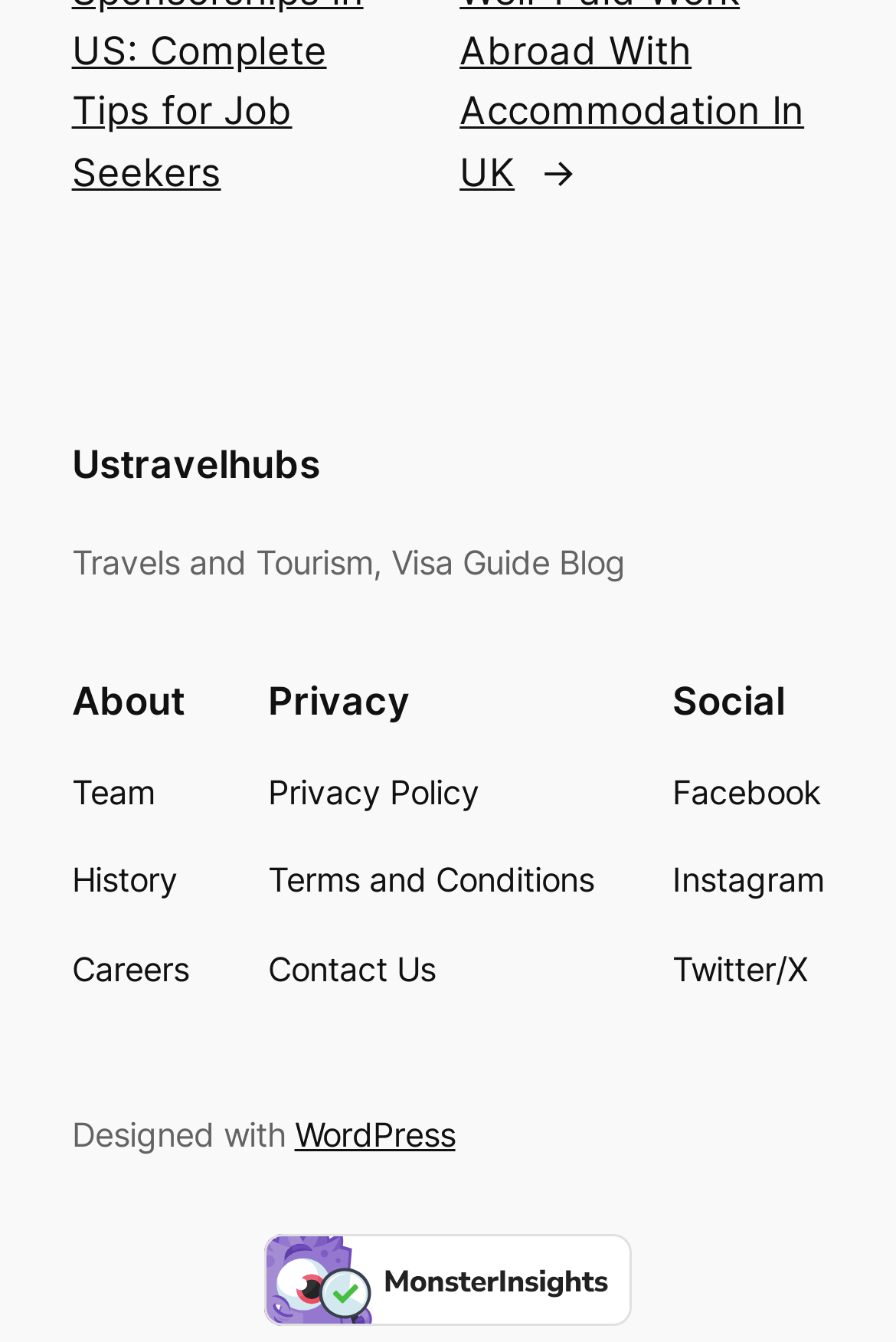Extract the bounding box coordinates for the UI element described by the text: "Privacy Policy". The coordinates should be in the form of [left, top, right, bottom] with values between 0 and 1.

[0.299, 0.572, 0.535, 0.61]